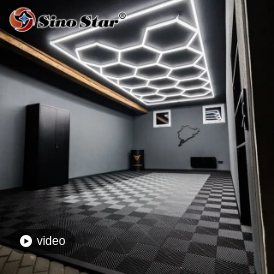Create a vivid and detailed description of the image.

The image showcases a sleek and modern interior, likely part of a car detailing space or garage, featuring sophisticated hexagonal LED lighting on the ceiling that casts a bright, inviting glow. The floor is elegantly tiled with a stylish checkered pattern, enhancing the contemporary feel. A dark cabinet stands prominently against the wall, complemented by minimalistic decor displayed in the windows, which contribute to the overall aesthetic. The branding "Sino Star" is visible, indicating a connection to high-quality automotive equipment. There is also a video element suggested in the bottom corner, hinting at additional content related to this stunning setup.